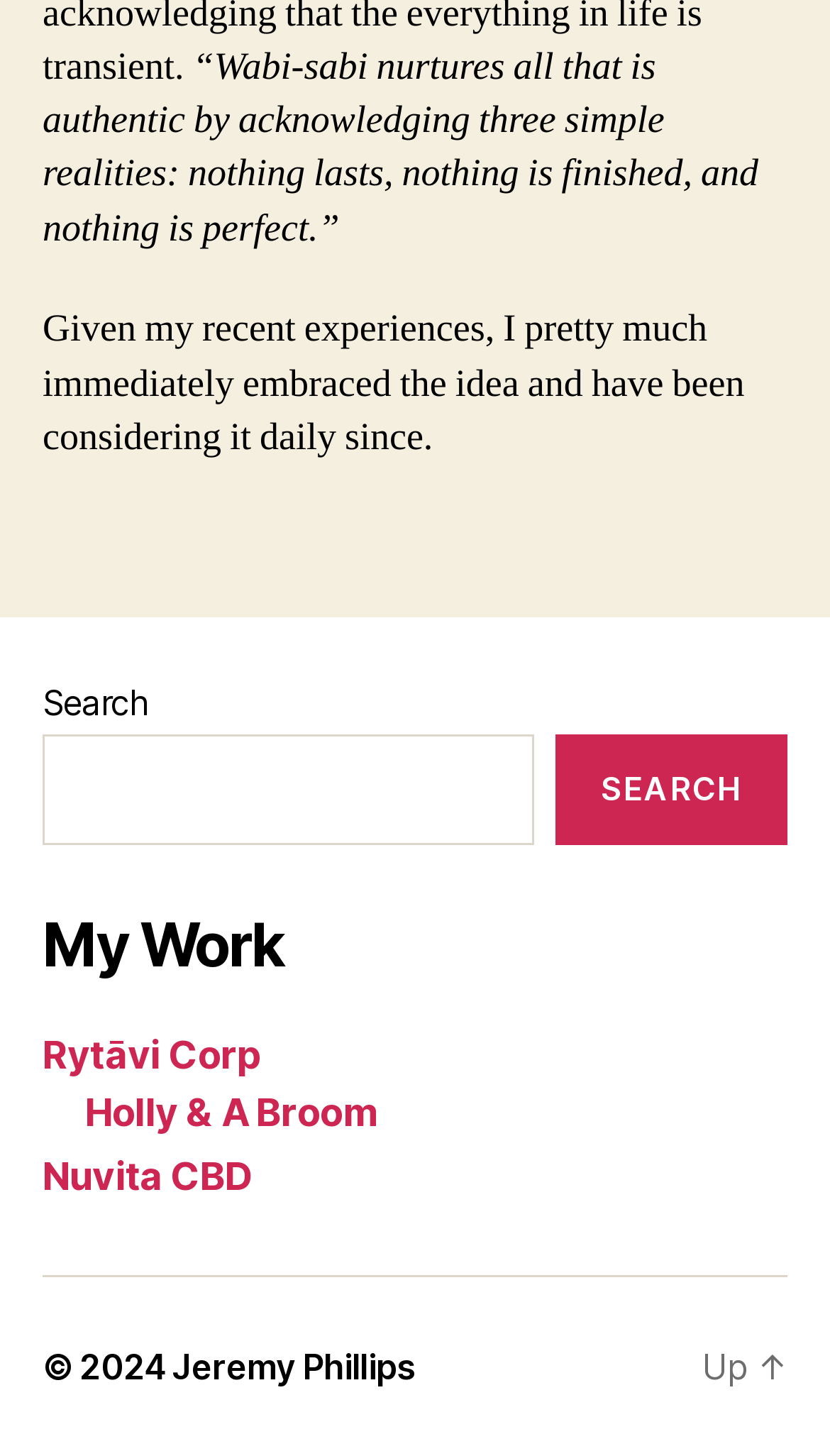Carefully examine the image and provide an in-depth answer to the question: What is the theme of the quote?

The quote at the top of the webpage mentions 'Wabi-sabi' and explains its concept, so it is likely that the theme of the quote is Wabi-sabi.